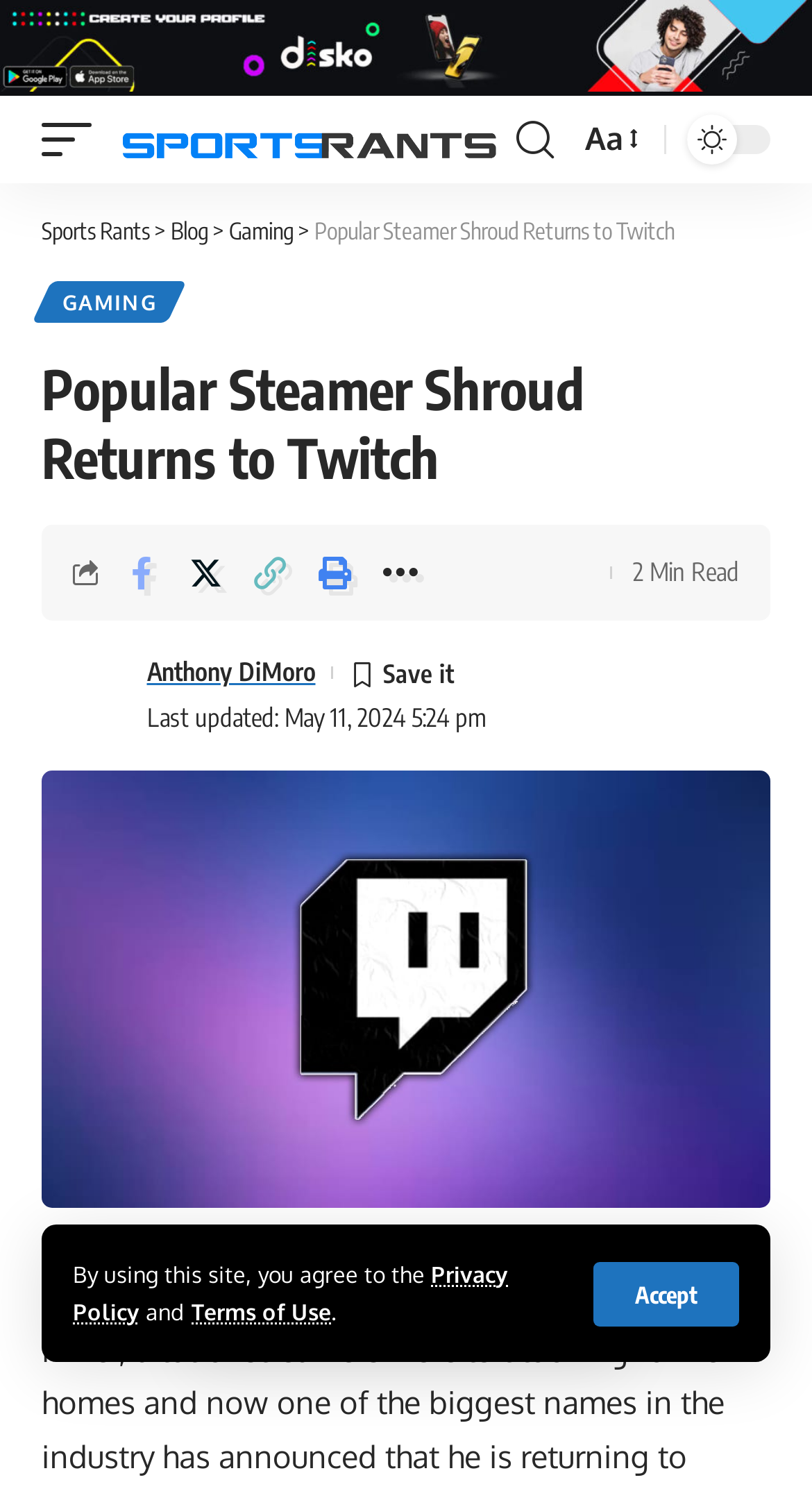Identify the bounding box coordinates of the section that should be clicked to achieve the task described: "Read the article by Anthony DiMoro".

[0.051, 0.438, 0.159, 0.497]